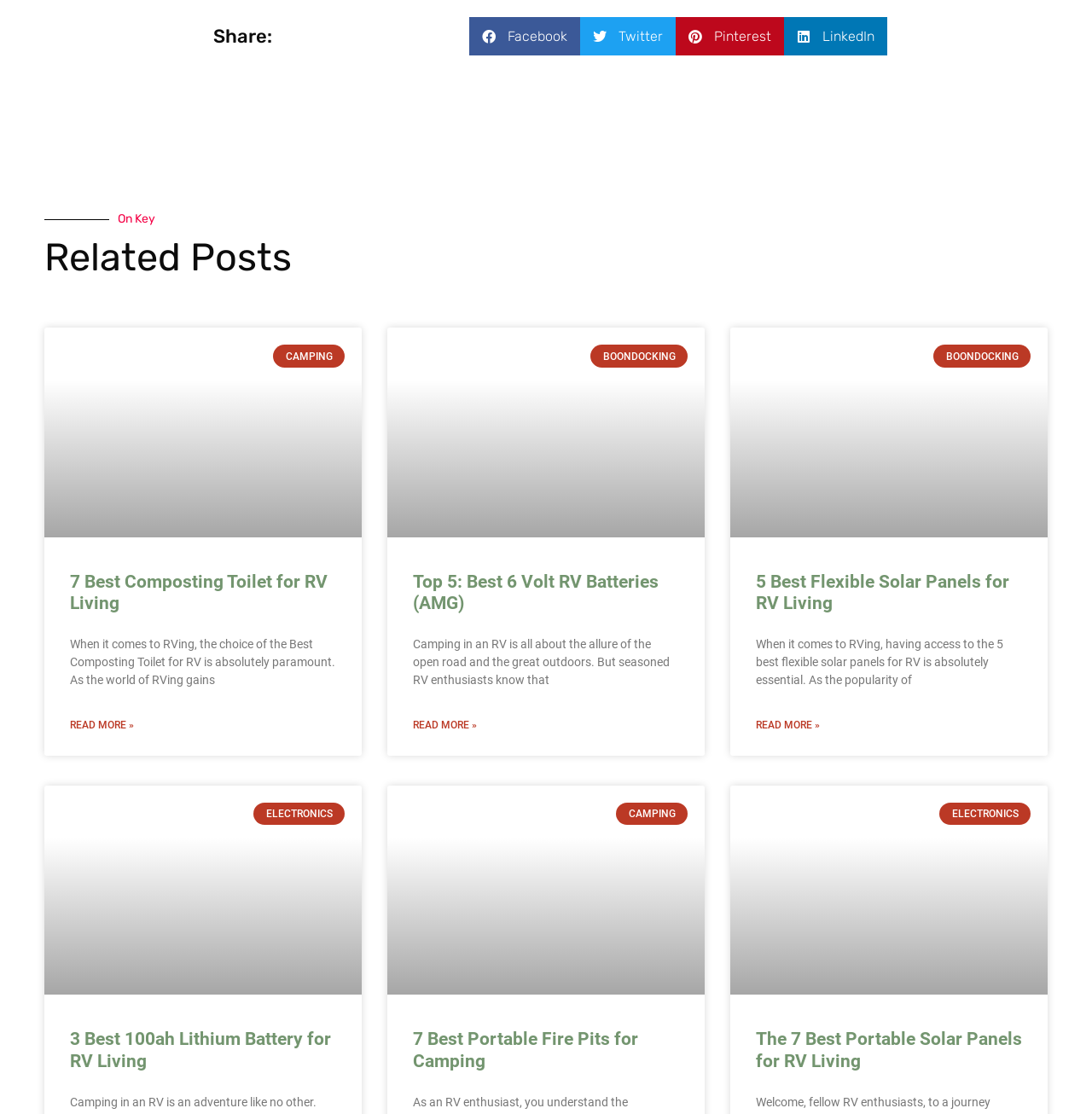Highlight the bounding box coordinates of the element that should be clicked to carry out the following instruction: "Read more about 3 Best 100ah Lithium Battery for RV Living". The coordinates must be given as four float numbers ranging from 0 to 1, i.e., [left, top, right, bottom].

[0.064, 0.924, 0.303, 0.961]